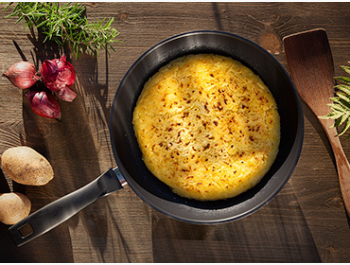Provide a brief response using a word or short phrase to this question:
What is the purpose of the wooden spatula?

Serving